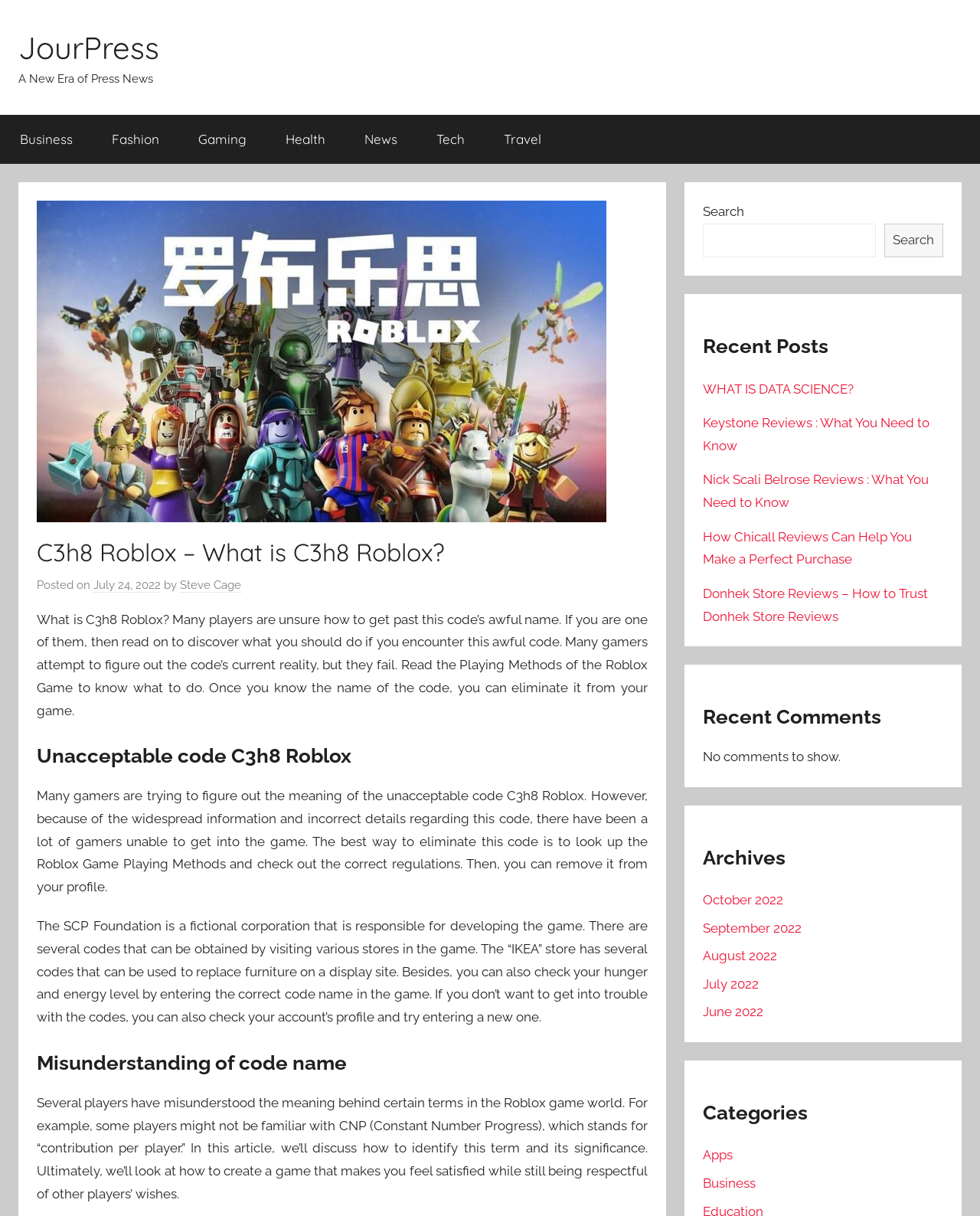Please answer the following question using a single word or phrase: 
What is the name of the game discussed in the article?

C3h8 Roblox